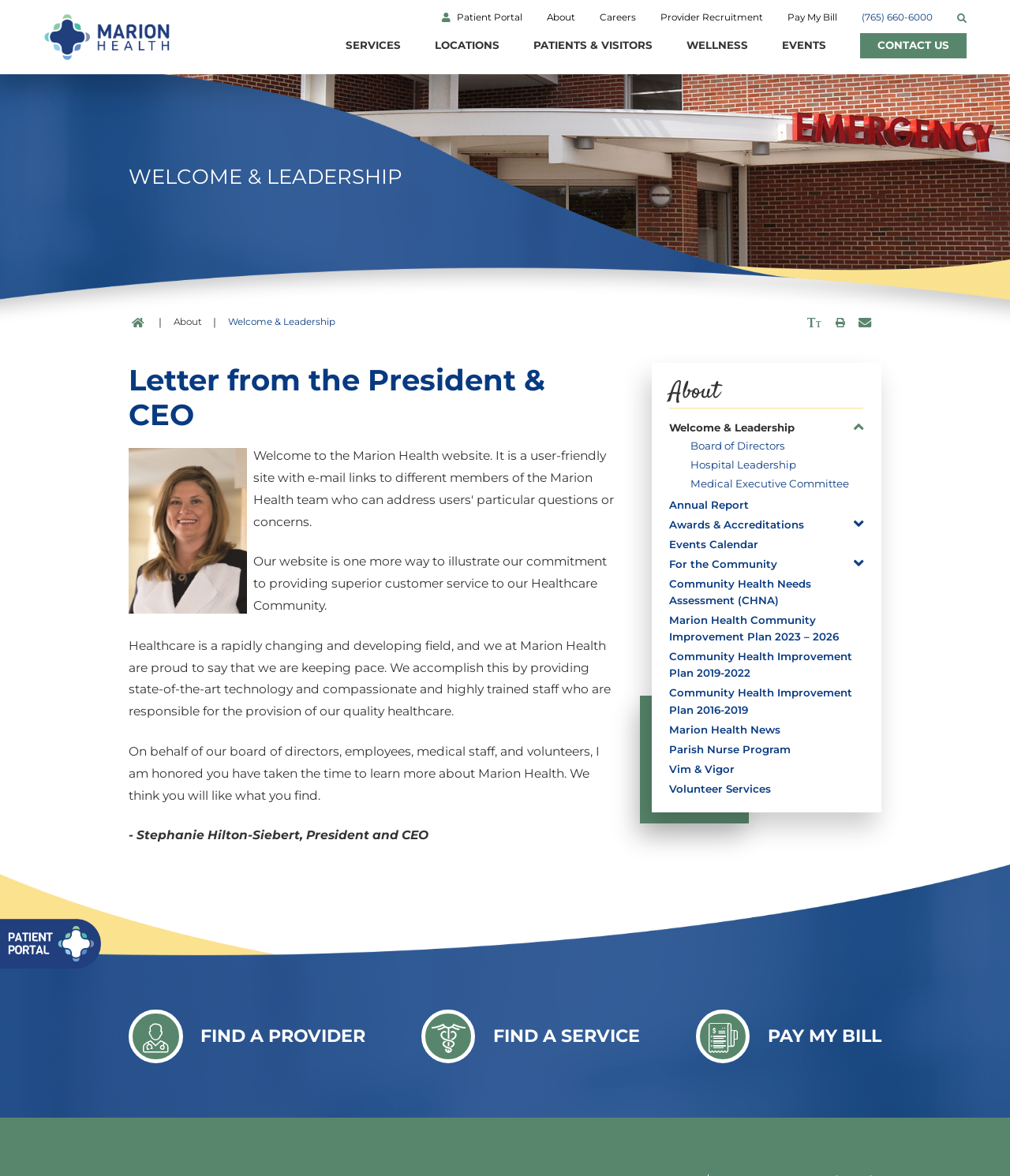What is the phone number of the hospital?
Refer to the screenshot and deliver a thorough answer to the question presented.

The phone number of the hospital is listed as a link at the top of the webpage, which is (765) 660-6000.